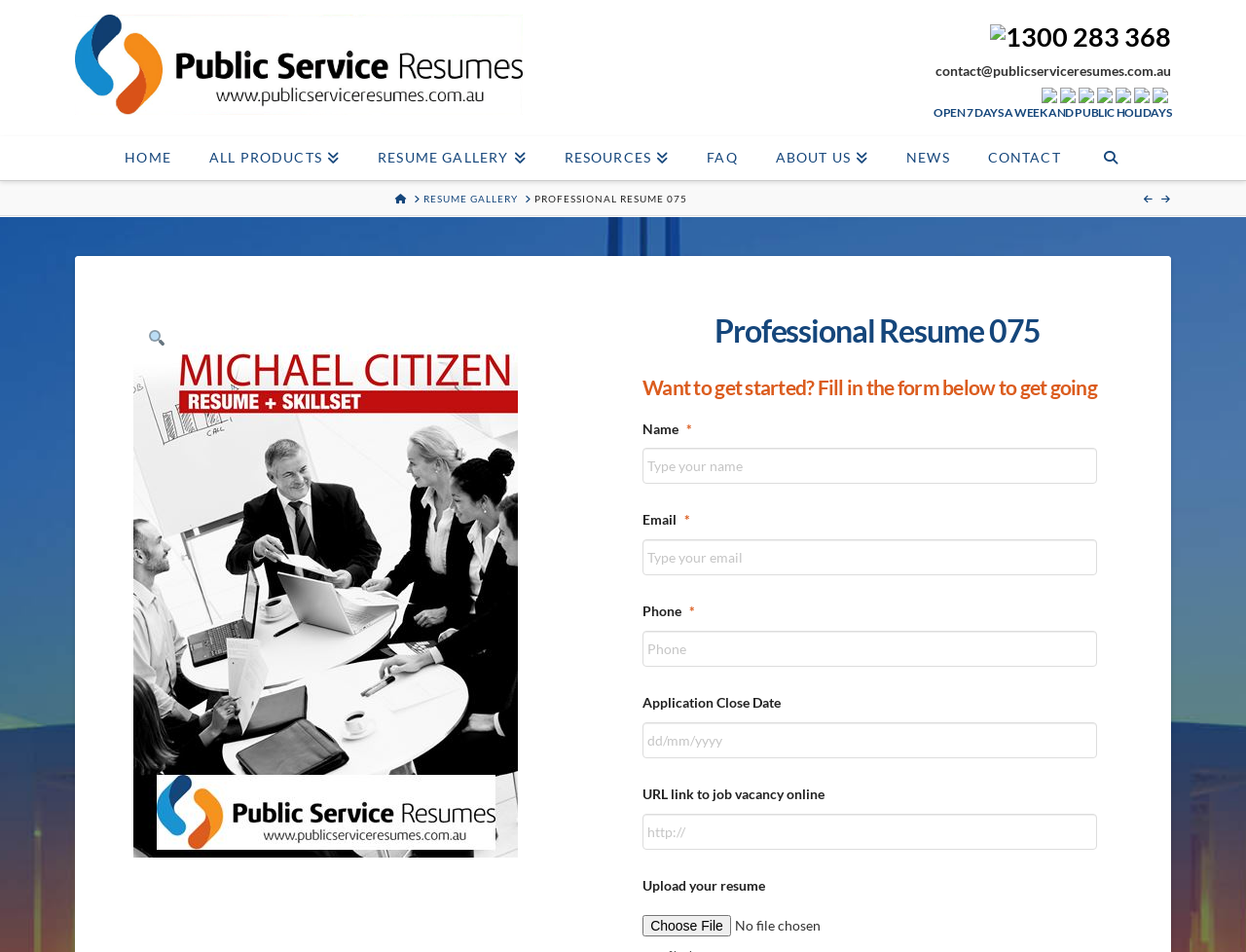Answer the question briefly using a single word or phrase: 
What is the phone number to contact?

1300 283 368